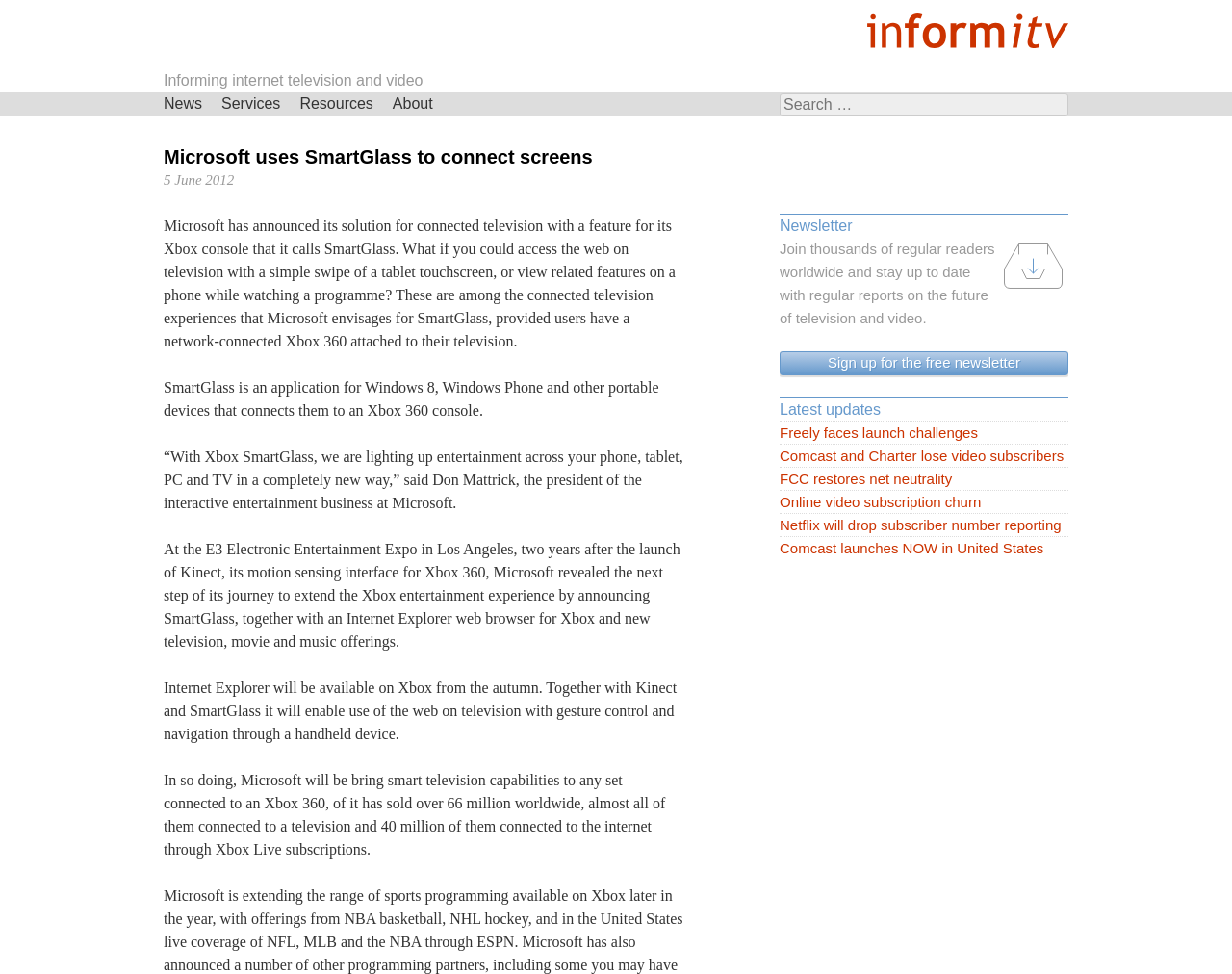Find the bounding box coordinates for the area you need to click to carry out the instruction: "Read about Microsoft uses SmartGlass to connect screens". The coordinates should be four float numbers between 0 and 1, indicated as [left, top, right, bottom].

[0.133, 0.15, 0.555, 0.173]